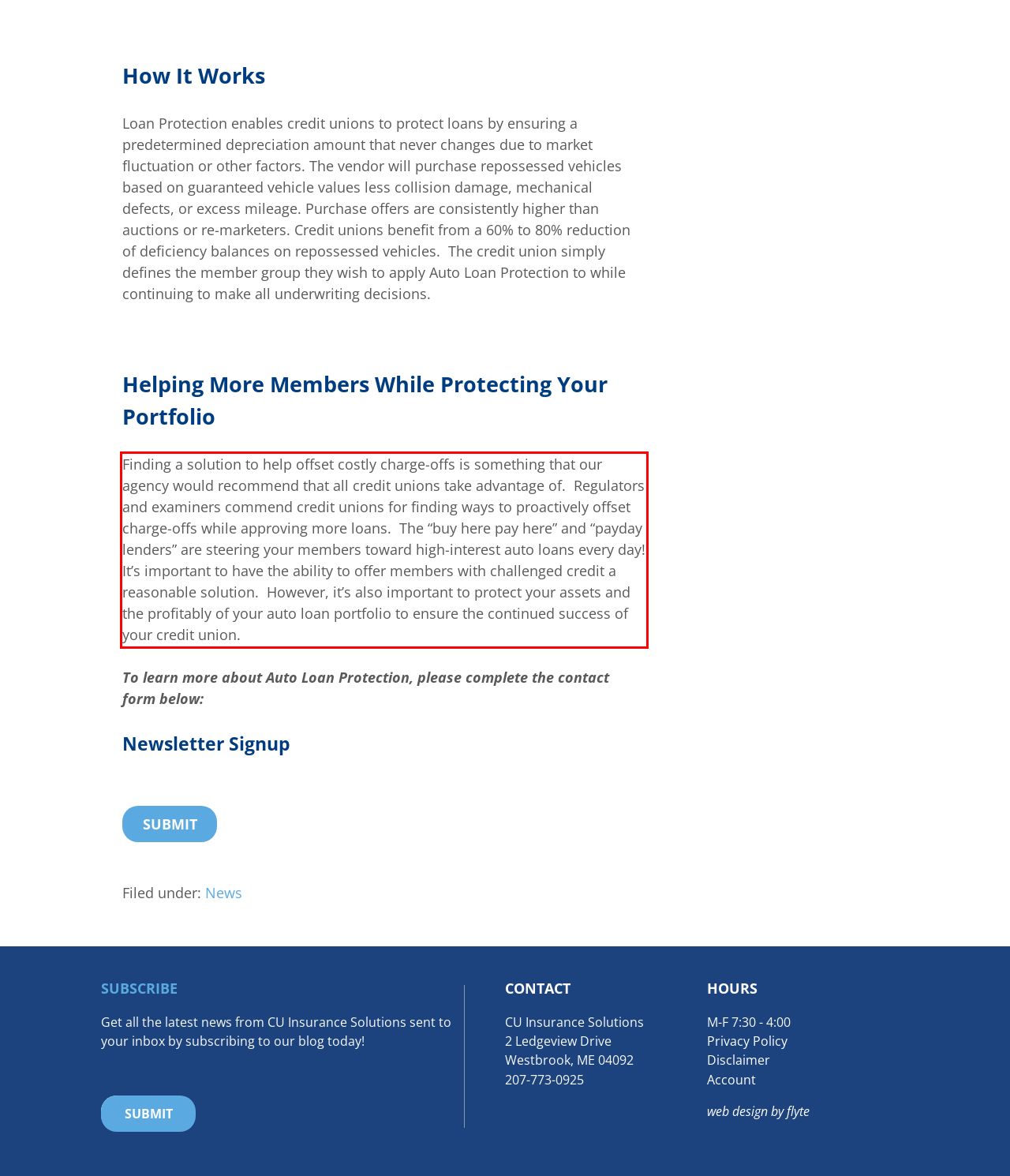Look at the provided screenshot of the webpage and perform OCR on the text within the red bounding box.

Finding a solution to help offset costly charge-offs is something that our agency would recommend that all credit unions take advantage of. Regulators and examiners commend credit unions for finding ways to proactively offset charge-offs while approving more loans. The “buy here pay here” and “payday lenders” are steering your members toward high-interest auto loans every day! It’s important to have the ability to offer members with challenged credit a reasonable solution. However, it’s also important to protect your assets and the profitably of your auto loan portfolio to ensure the continued success of your credit union.